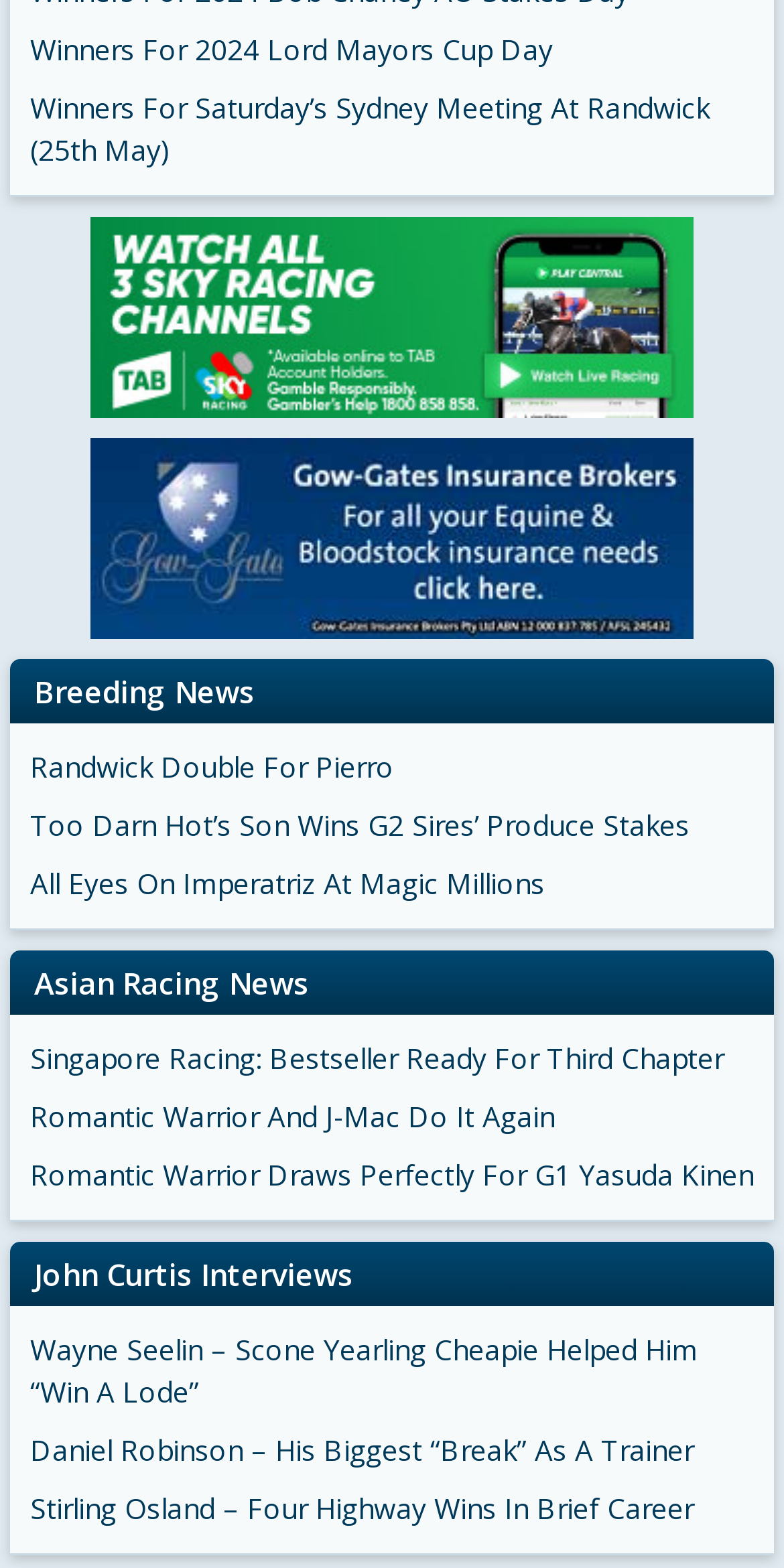Please predict the bounding box coordinates (top-left x, top-left y, bottom-right x, bottom-right y) for the UI element in the screenshot that fits the description: Breeding News

[0.044, 0.428, 0.326, 0.454]